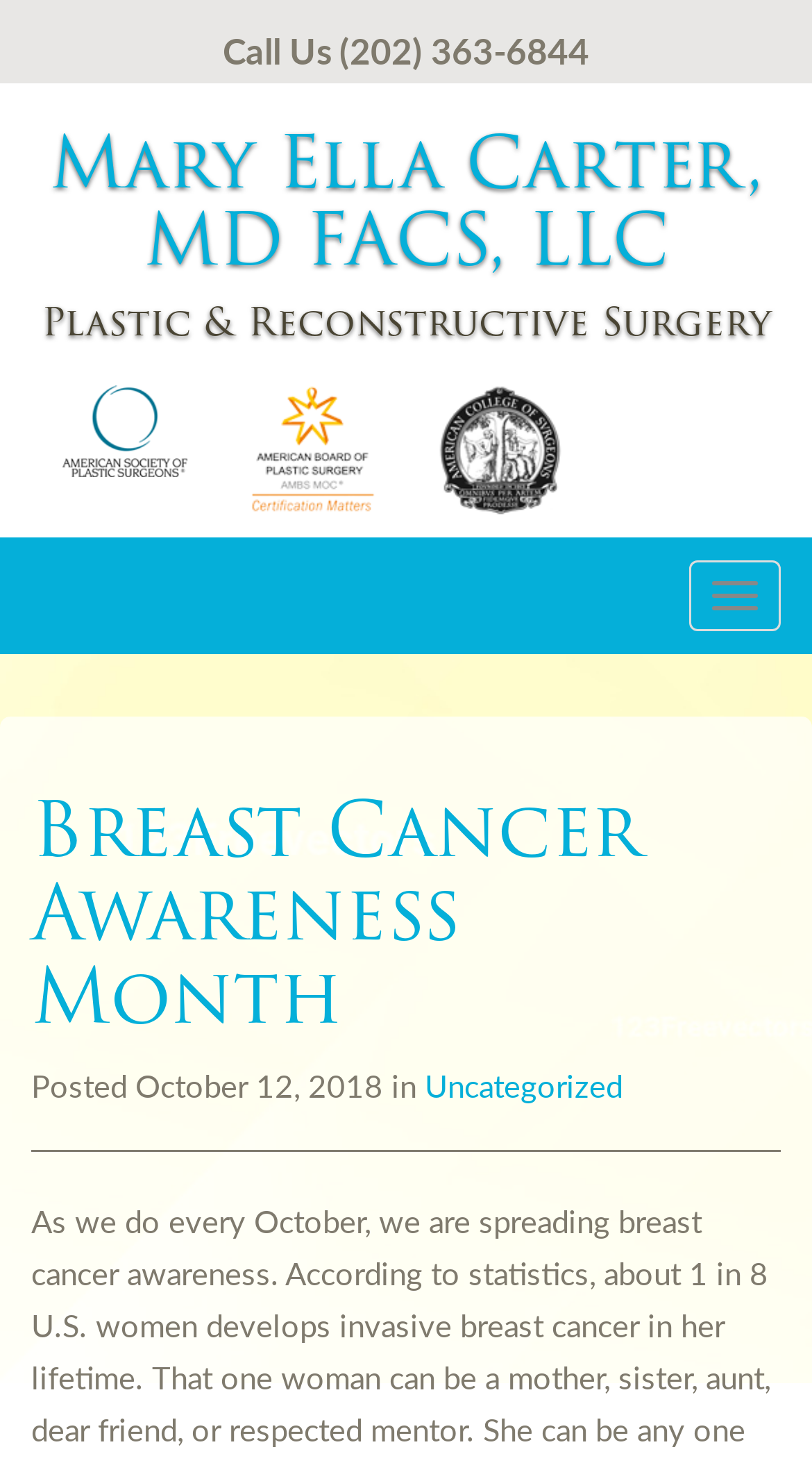Please provide a brief answer to the question using only one word or phrase: 
What is the purpose of the button?

Toggle navigation